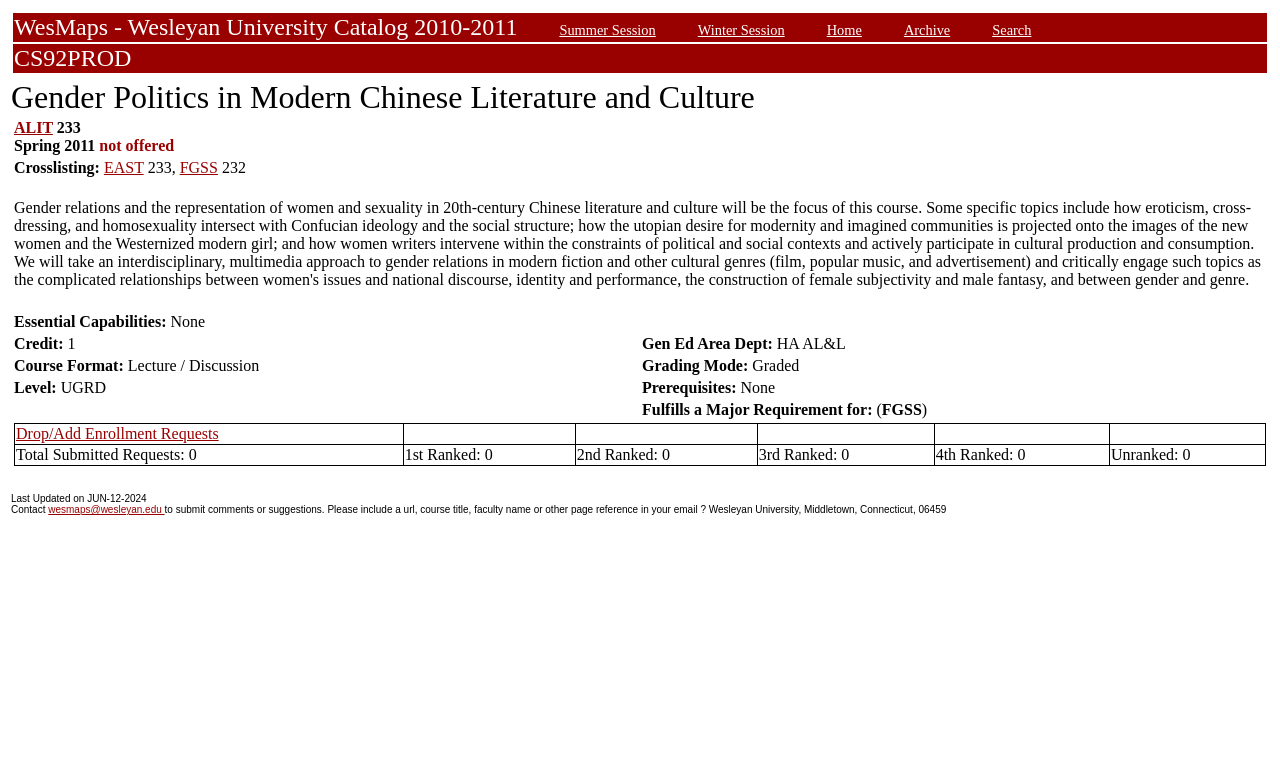Given the description of a UI element: "Drop/Add Enrollment Requests", identify the bounding box coordinates of the matching element in the webpage screenshot.

[0.012, 0.559, 0.171, 0.582]